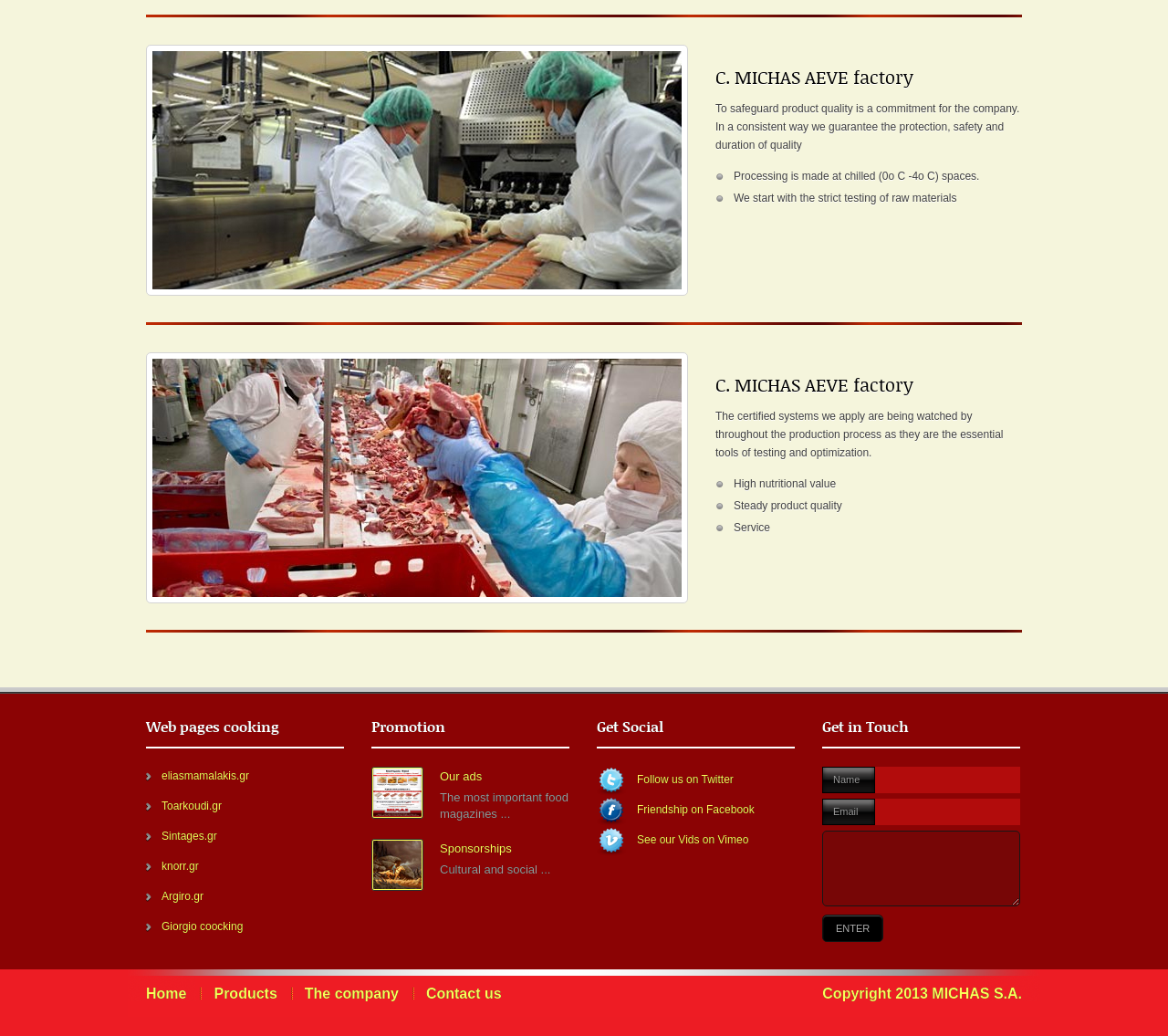Find the bounding box coordinates of the clickable area that will achieve the following instruction: "Click the 'ENTER' button".

[0.704, 0.883, 0.756, 0.909]